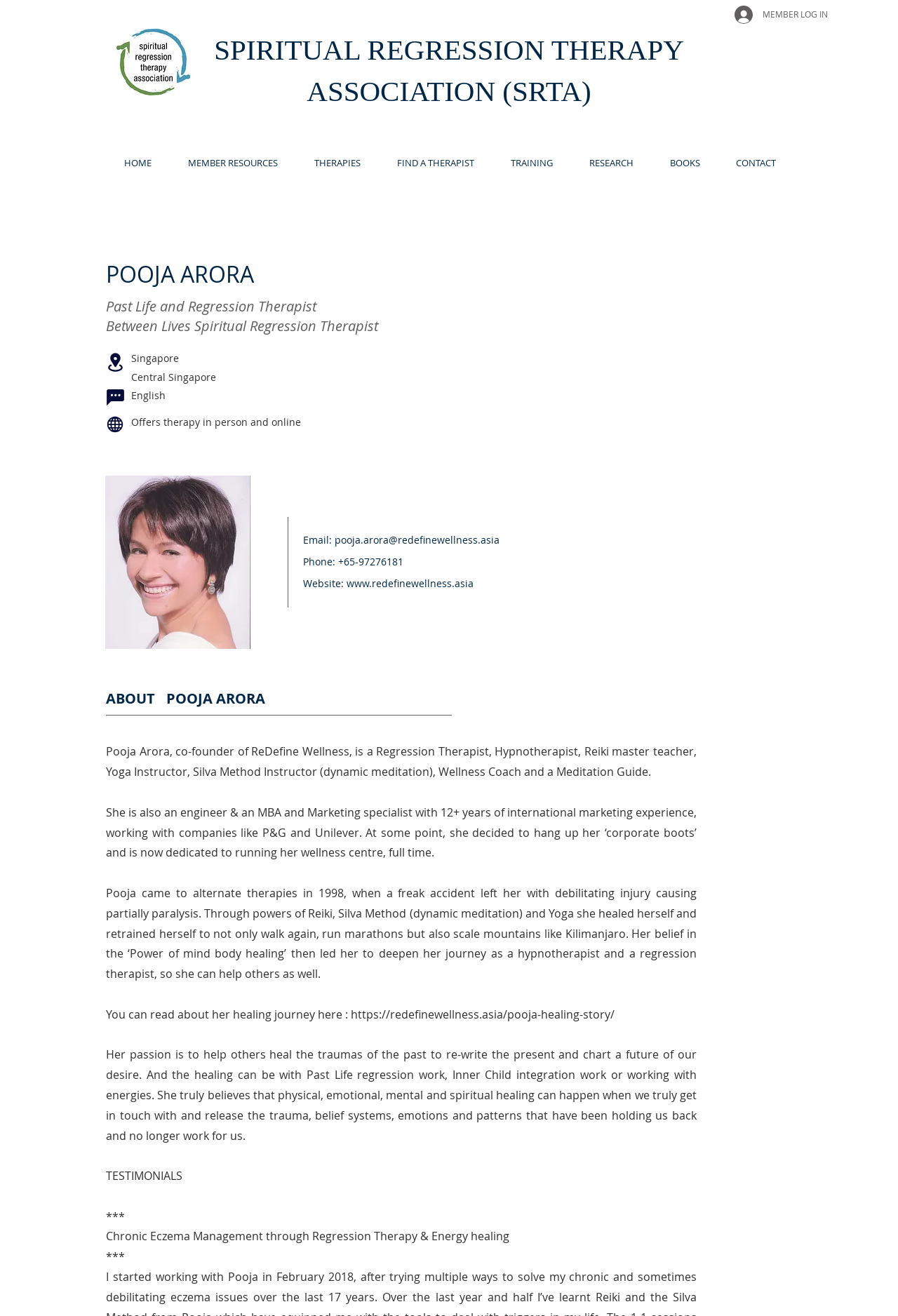Please locate the bounding box coordinates of the element's region that needs to be clicked to follow the instruction: "Click the MEMBER LOG IN button". The bounding box coordinates should be provided as four float numbers between 0 and 1, i.e., [left, top, right, bottom].

[0.807, 0.001, 0.933, 0.021]